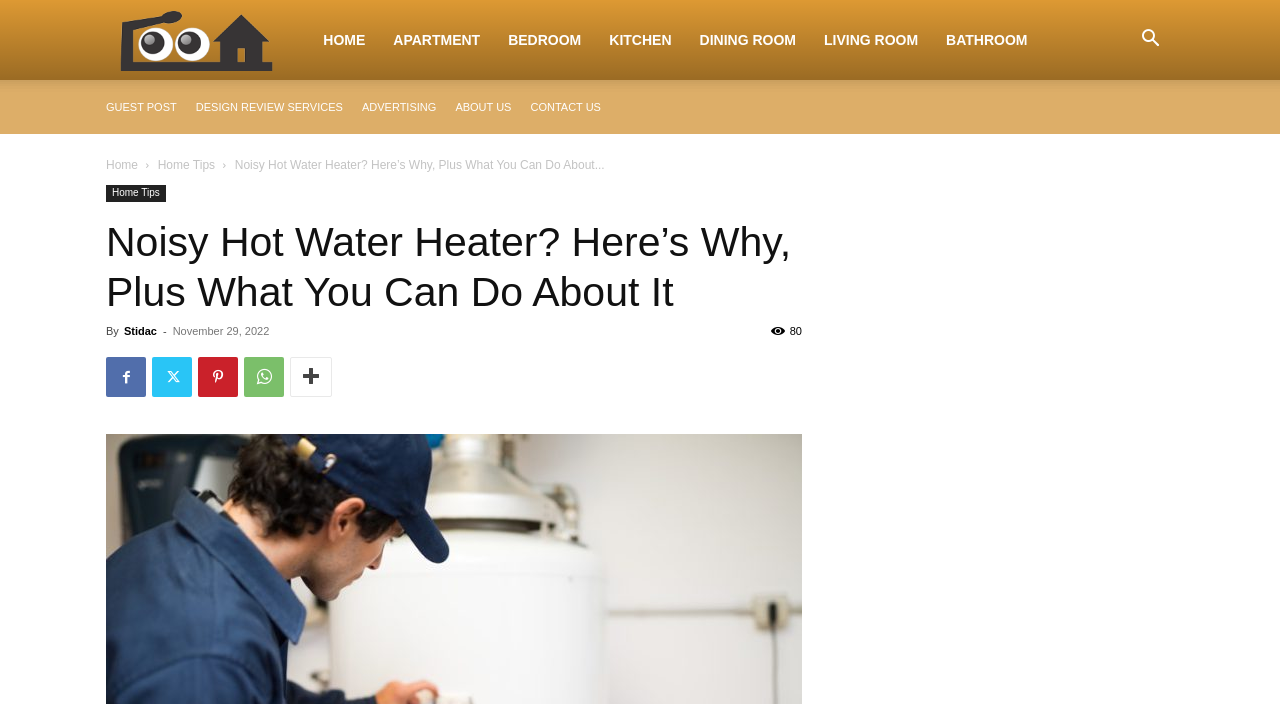When was the article published?
Refer to the screenshot and respond with a concise word or phrase.

November 29, 2022